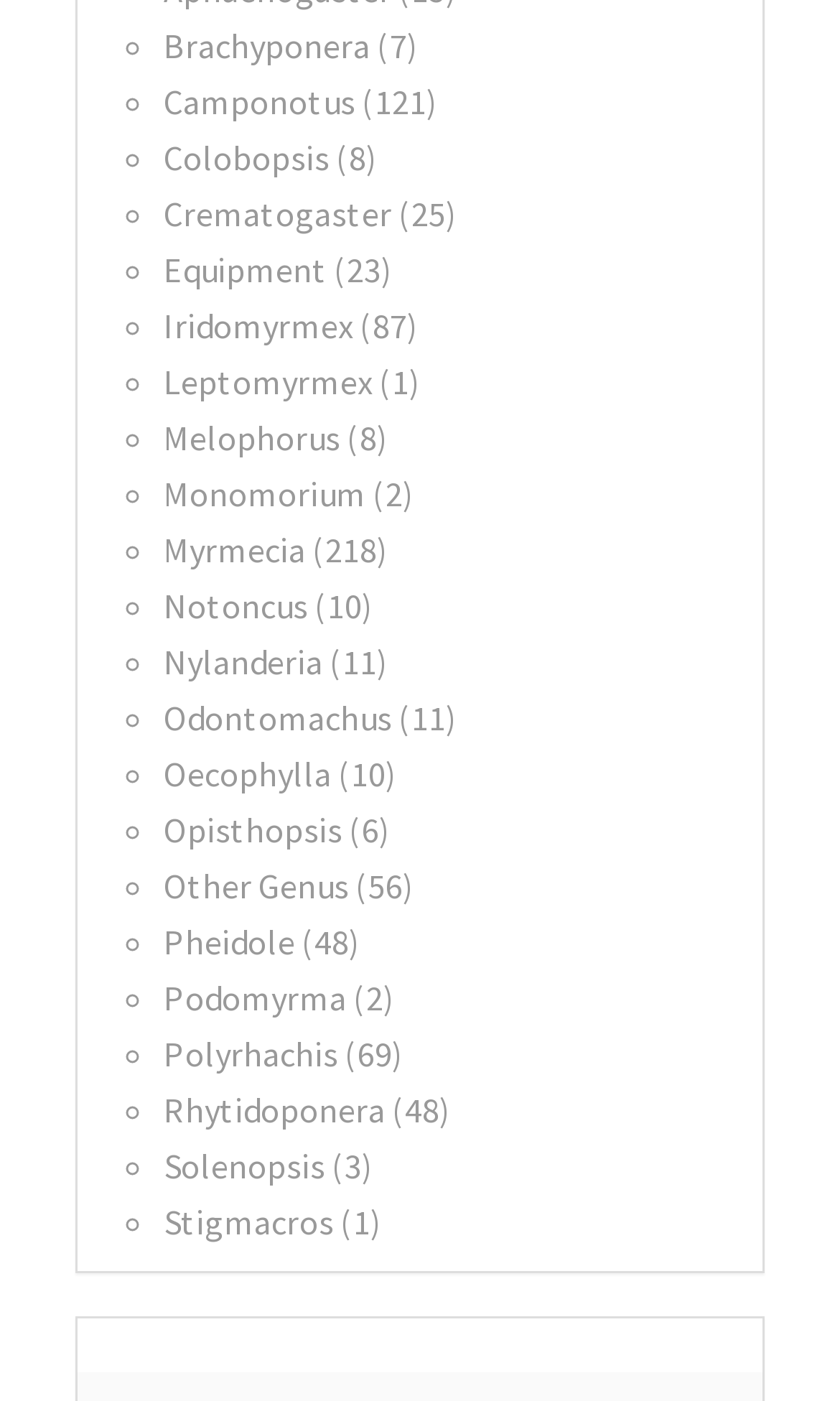Please find the bounding box coordinates of the section that needs to be clicked to achieve this instruction: "Learn about Myrmecia".

[0.195, 0.377, 0.462, 0.408]